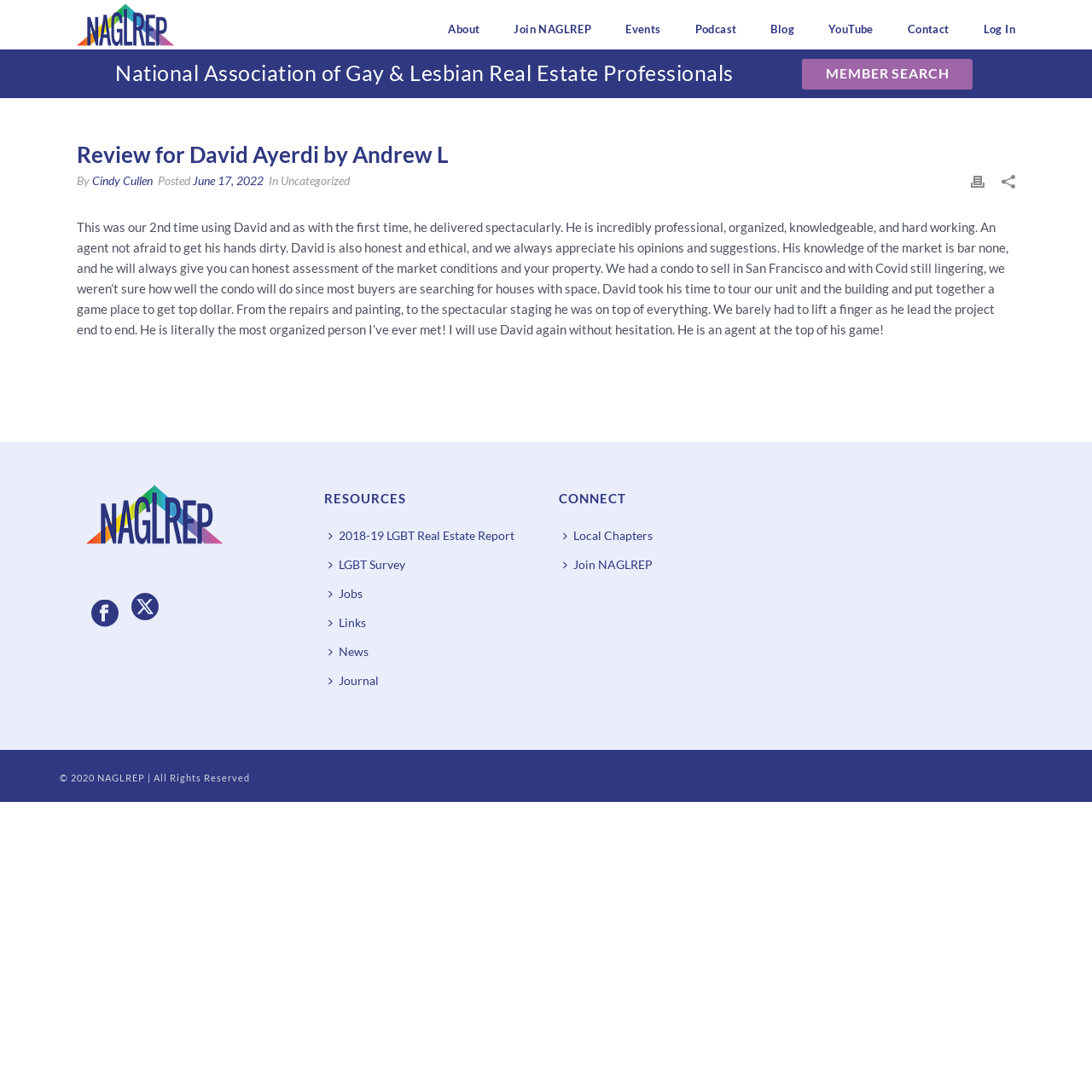Locate the bounding box coordinates of the element that should be clicked to execute the following instruction: "Explore the 'Local Chapters' link".

[0.512, 0.477, 0.609, 0.504]